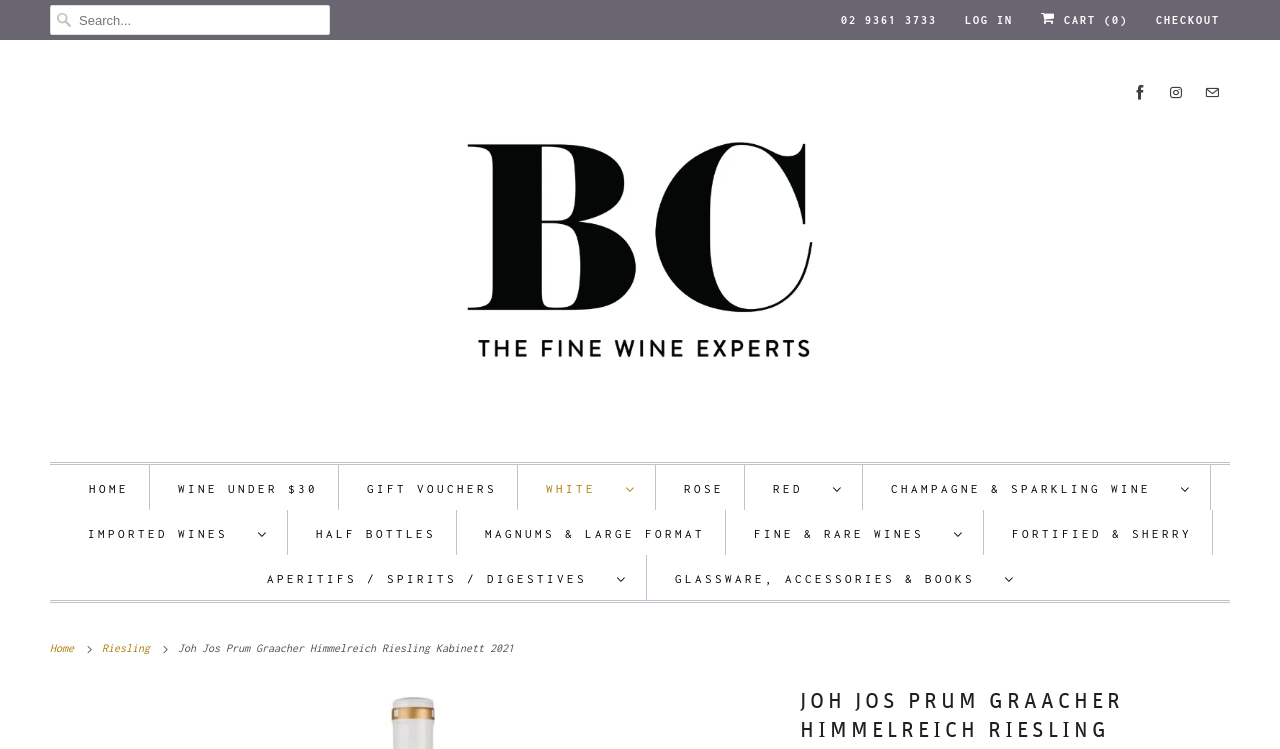Answer the question using only one word or a concise phrase: How many categories of wine are there in the sidebar?

12